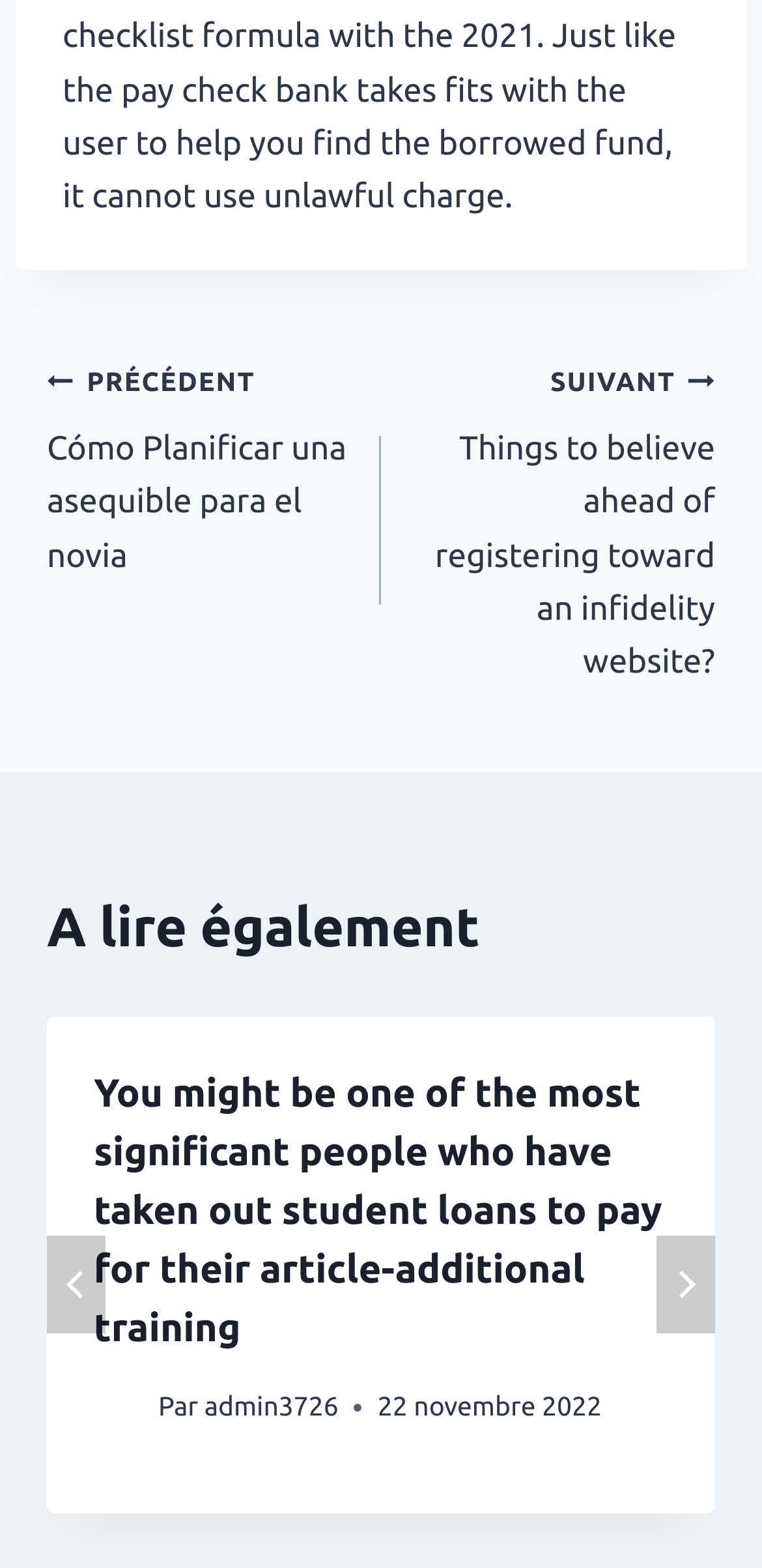Please give a succinct answer using a single word or phrase:
What is the title of the article?

You might be one of the most significant people who have taken out student loans to pay for their article-additional training